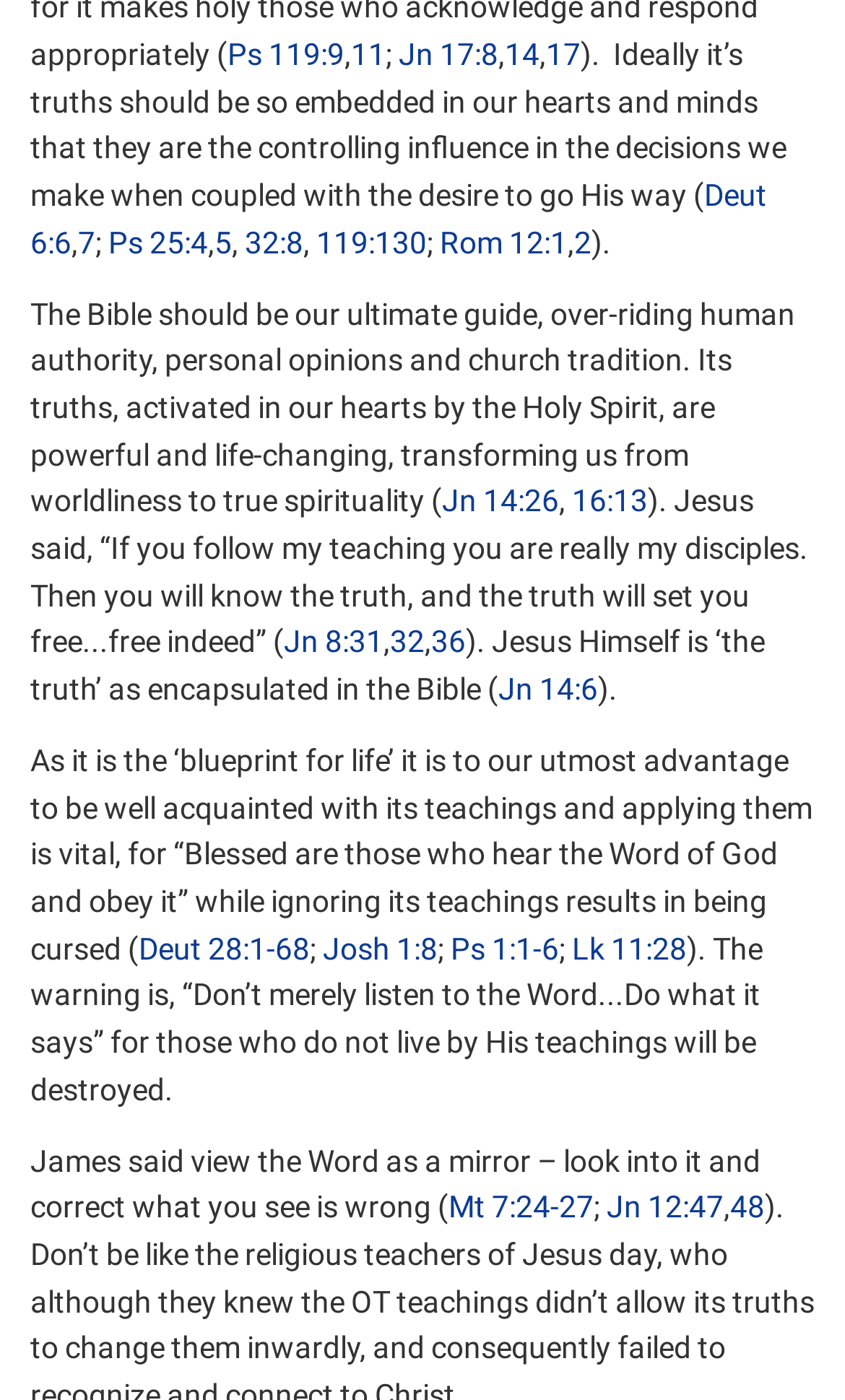Determine the bounding box coordinates for the area that needs to be clicked to fulfill this task: "Explore the scripture 'Jn 14:26'". The coordinates must be given as four float numbers between 0 and 1, i.e., [left, top, right, bottom].

[0.523, 0.346, 0.662, 0.37]